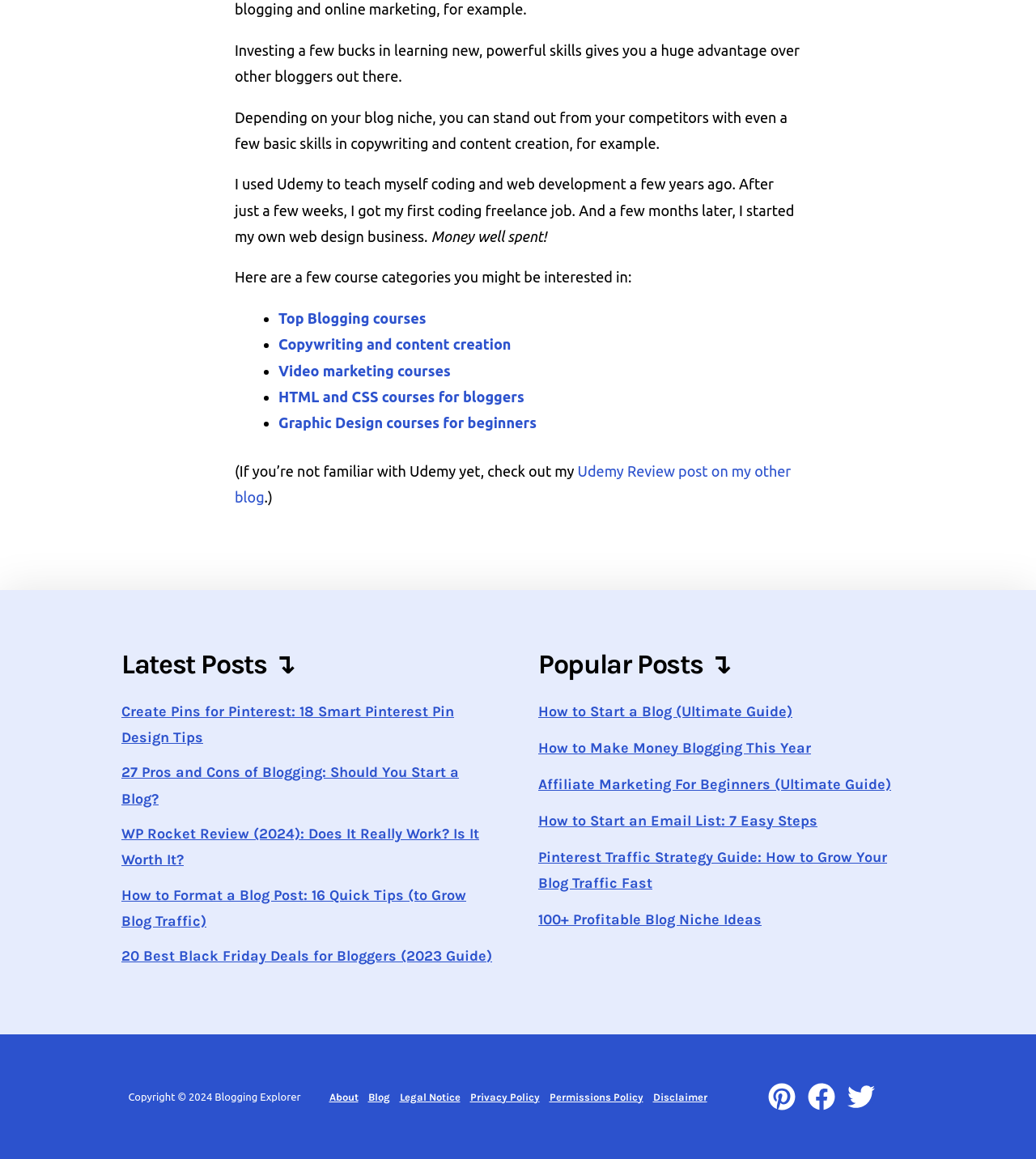Use the details in the image to answer the question thoroughly: 
What is the purpose of the 'Popular Posts' section?

The 'Popular Posts' section appears to be a list of popular blog posts, with titles such as 'How to Start a Blog (Ultimate Guide)' and 'Pinterest Traffic Strategy Guide: How to Grow Your Blog Traffic Fast'. The purpose of this section is to showcase the most popular or widely-read blog posts, likely to help users find relevant and useful content.